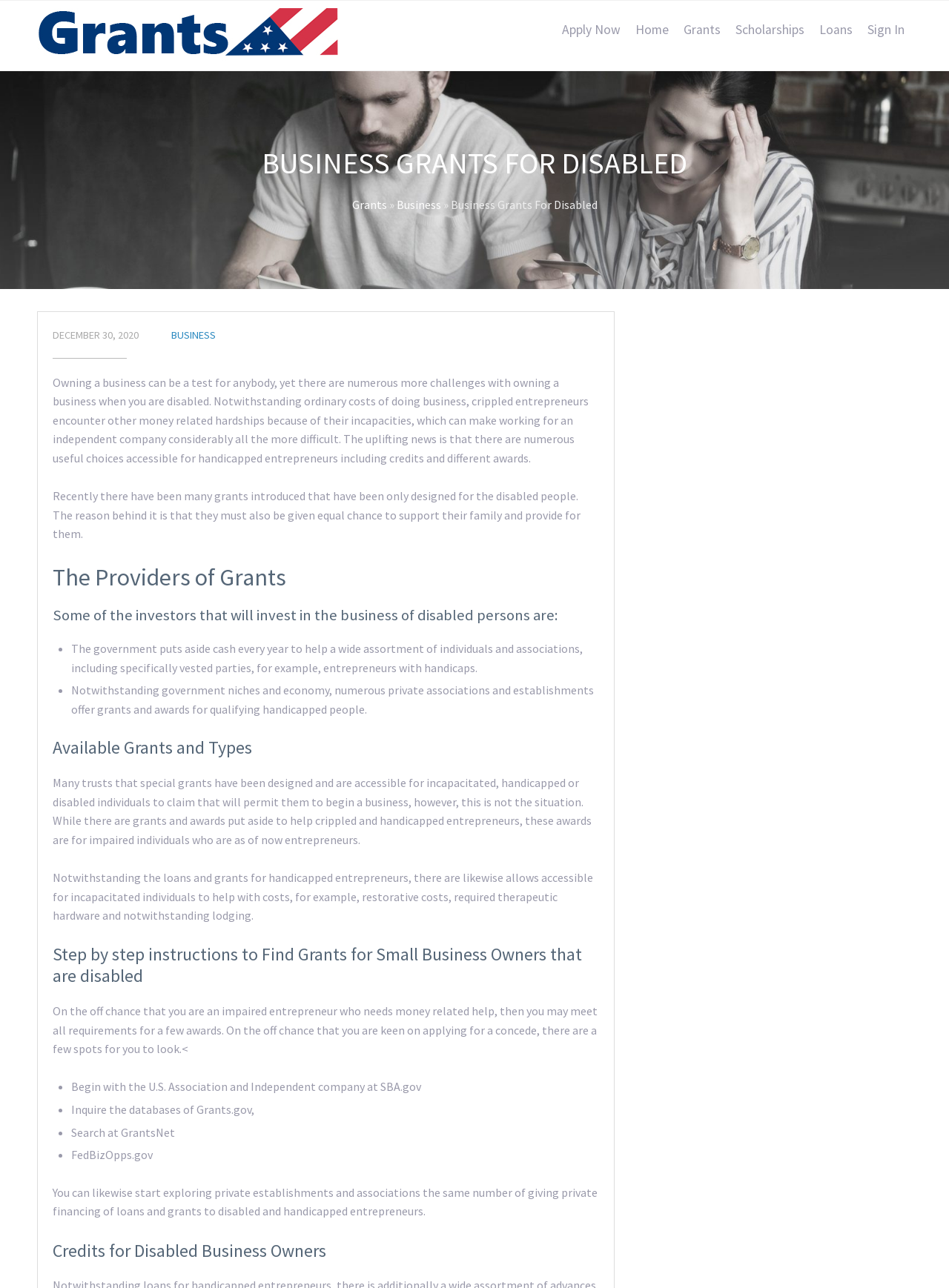Extract the main heading from the webpage content.

BUSINESS GRANTS FOR DISABLED